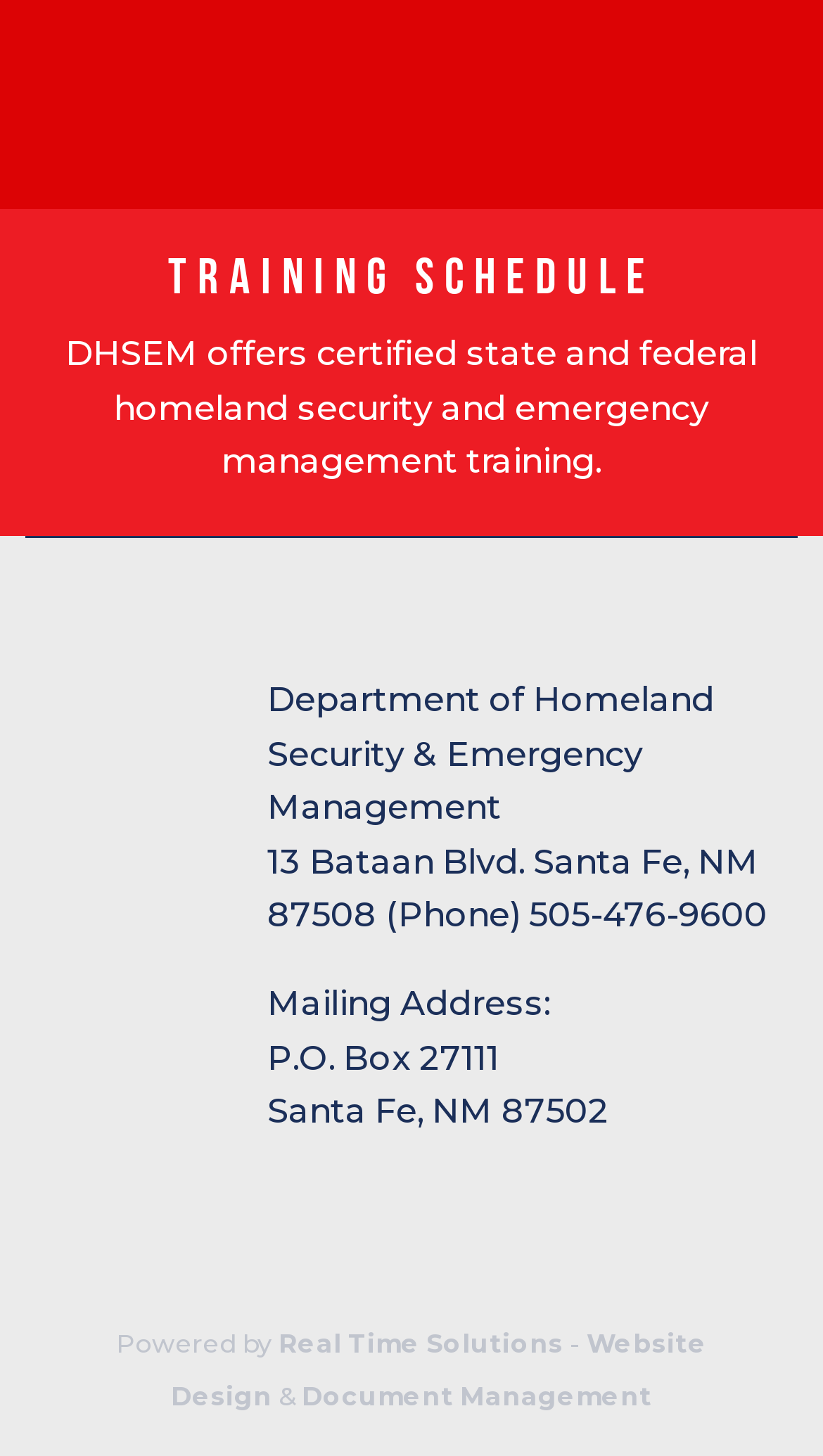Using the description "Real Time Solutions", locate and provide the bounding box of the UI element.

[0.338, 0.911, 0.685, 0.933]